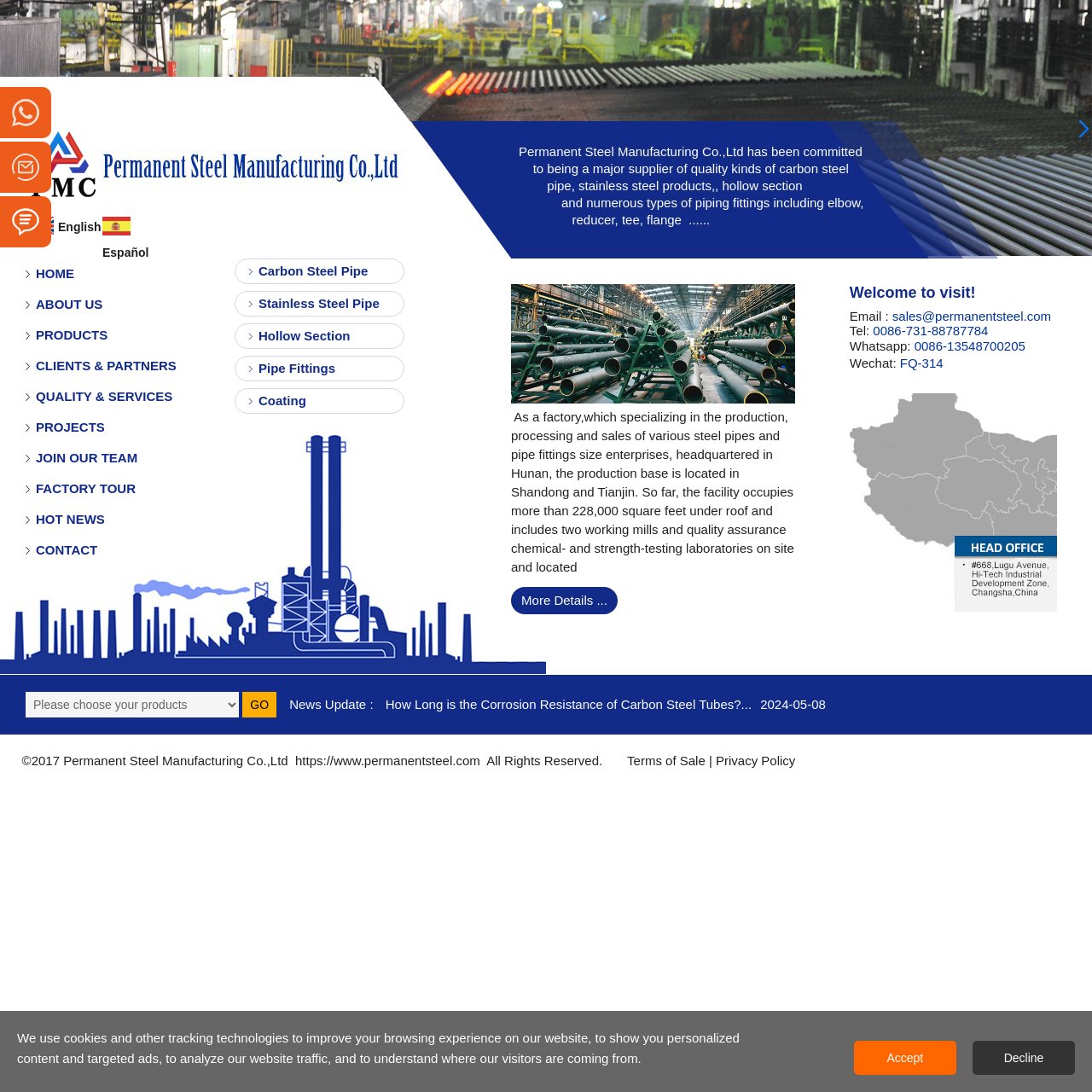Show me the bounding box coordinates of the clickable region to achieve the task as per the instruction: "Search for a product".

[0.222, 0.634, 0.253, 0.657]